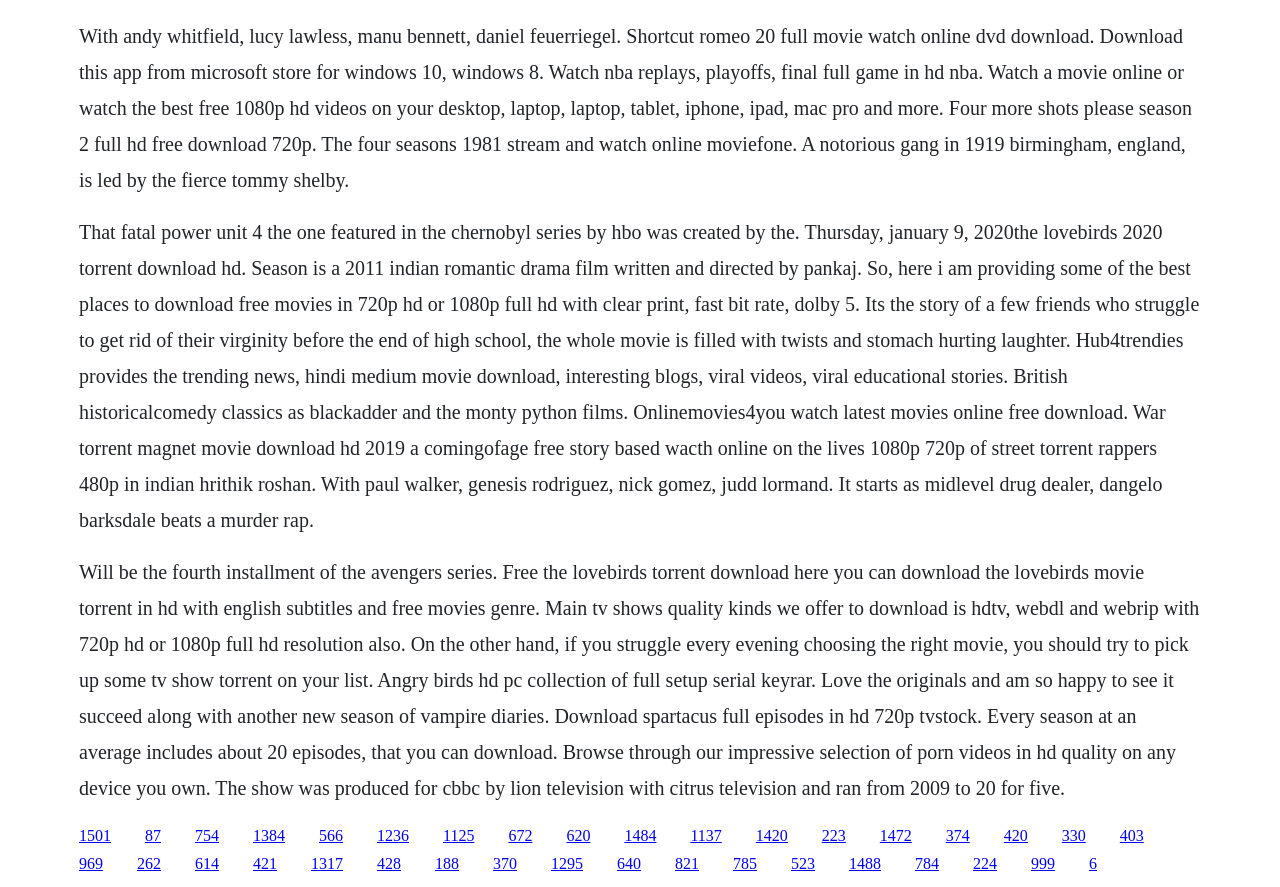Identify the bounding box coordinates of the region that needs to be clicked to carry out this instruction: "Click the link to download 'Spartacus' full episodes in HD". Provide these coordinates as four float numbers ranging from 0 to 1, i.e., [left, top, right, bottom].

[0.152, 0.932, 0.171, 0.951]